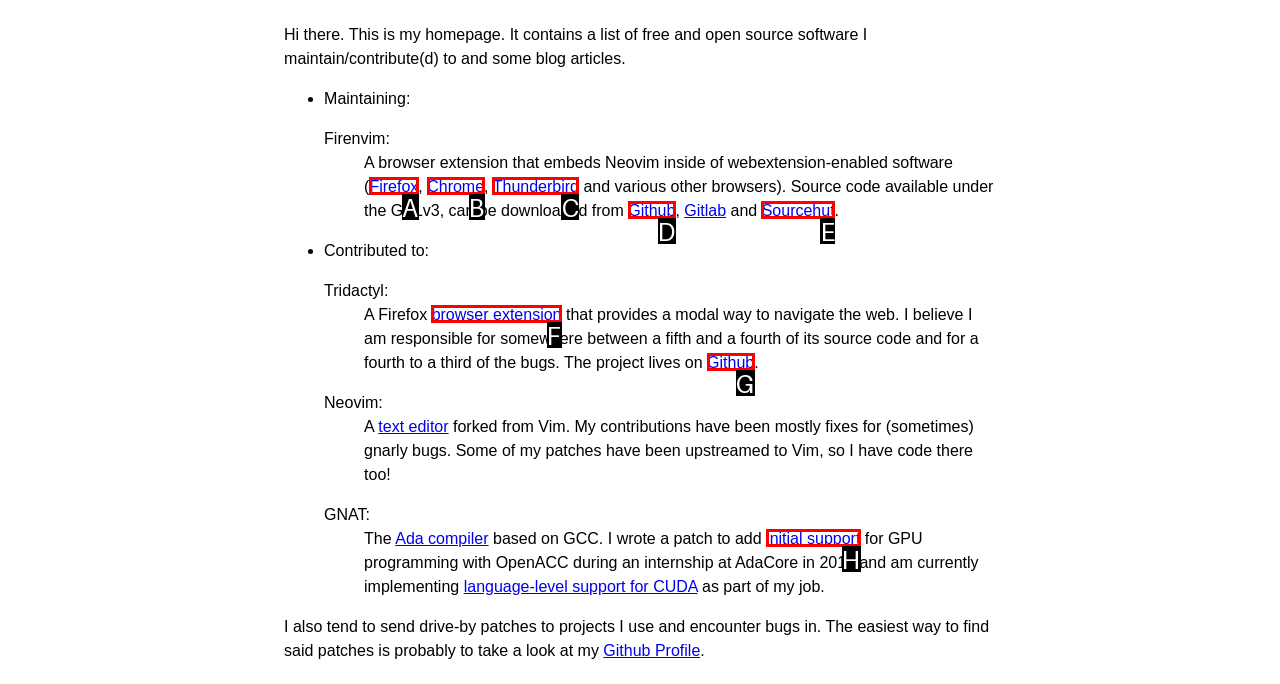Identify the HTML element that matches the description: Homebrewing Tips. Provide the letter of the correct option from the choices.

None